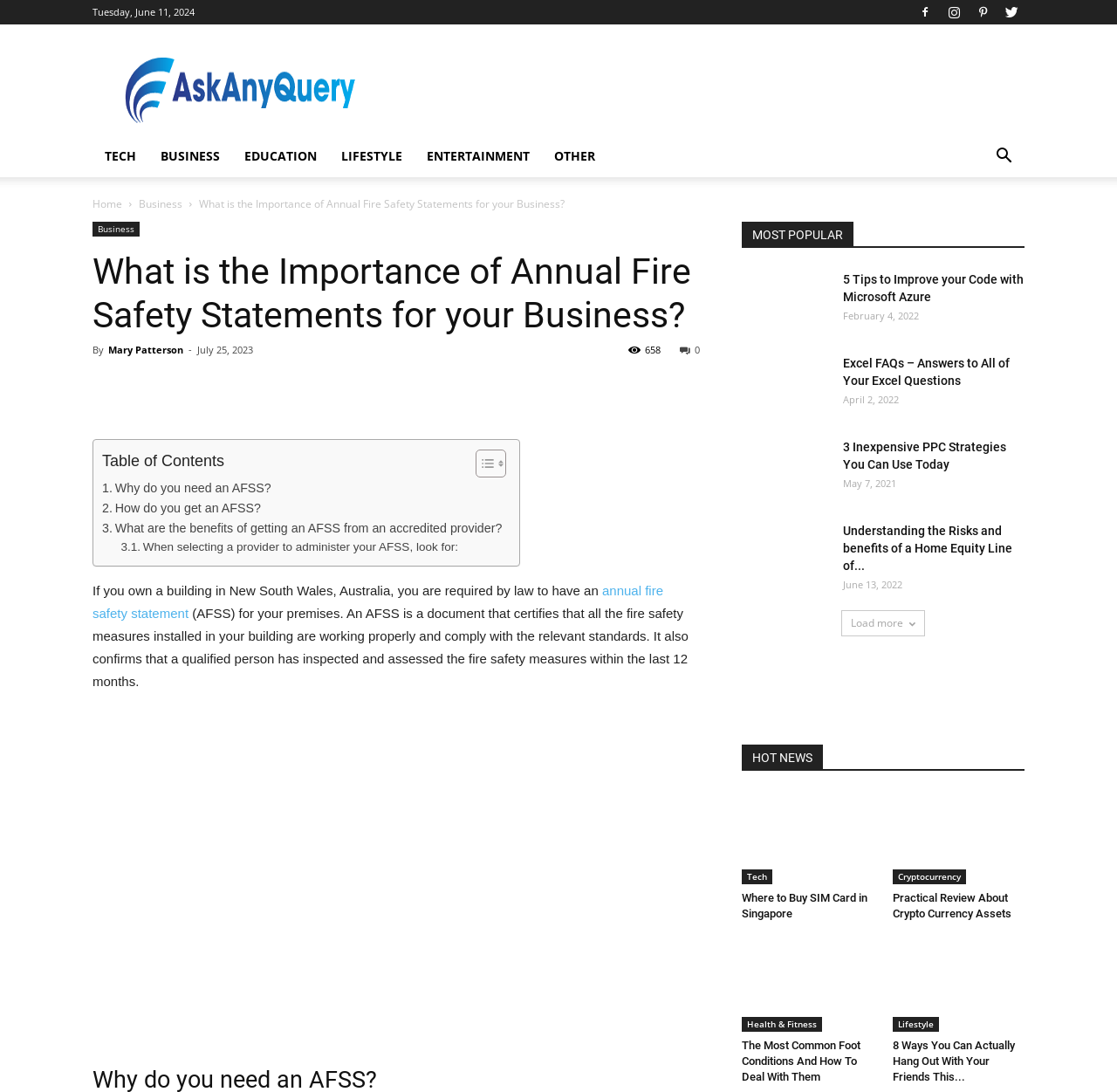Construct a comprehensive caption that outlines the webpage's structure and content.

This webpage is about the importance of annual fire safety statements for businesses in New South Wales, Australia. At the top of the page, there is a date "Tuesday, June 11, 2024" and a row of social media icons. Below that, there are several links to different categories, including "TECH", "BUSINESS", "EDUCATION", and "LIFESTYLE". 

To the right of these links, there is a button with an icon and a link to "Home" and "Business". The main title of the page "What is the Importance of Annual Fire Safety Statements for your Business?" is located below these links. 

Under the main title, there is a header section with the same title, followed by the author's name "Mary Patterson" and the publication date "July 25, 2023". There are also social media sharing links and a "Share" button. 

The main content of the page starts with a brief introduction to annual fire safety statements, explaining that they are required by law for buildings in New South Wales, Australia. The introduction is followed by a table of contents with links to different sections of the article. 

The article is divided into sections, including "Why do you need an AFSS?", "How do you get an AFSS?", and "What are the benefits of getting an AFSS from an accredited provider?". 

On the right side of the page, there is a section titled "MOST POPULAR" with links to various topics, including "Art", "Automobile", "Beauty Tips", and many others.